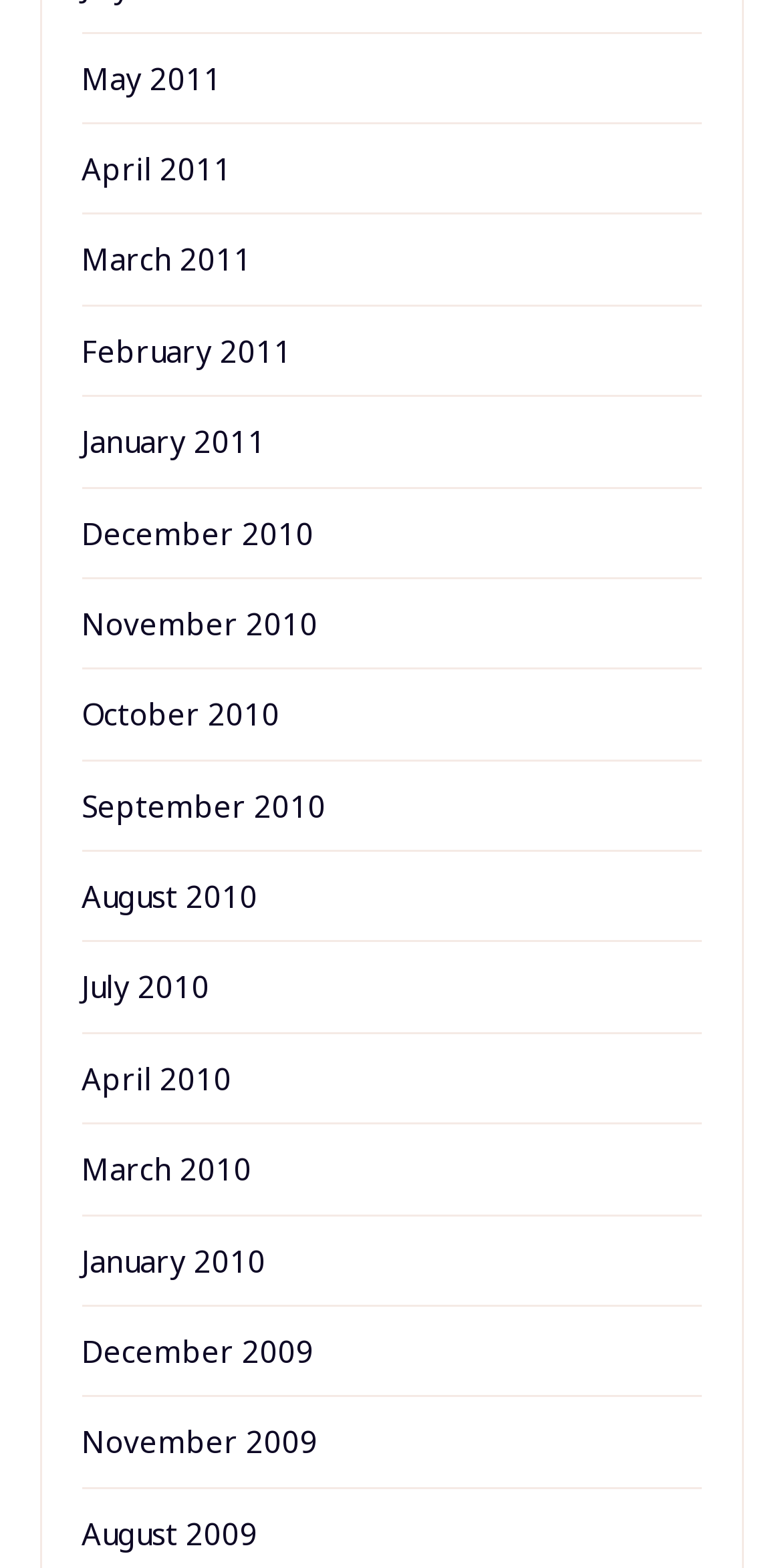What are the months listed on the webpage?
Please answer the question with as much detail as possible using the screenshot.

By examining the links on the webpage, I can see that there are multiple links with month and year information, such as 'May 2011', 'April 2011', and so on. These links are arranged in a vertical list, and by checking their bounding box coordinates, I can determine their relative positions. The months listed range from August 2009 to May 2011.